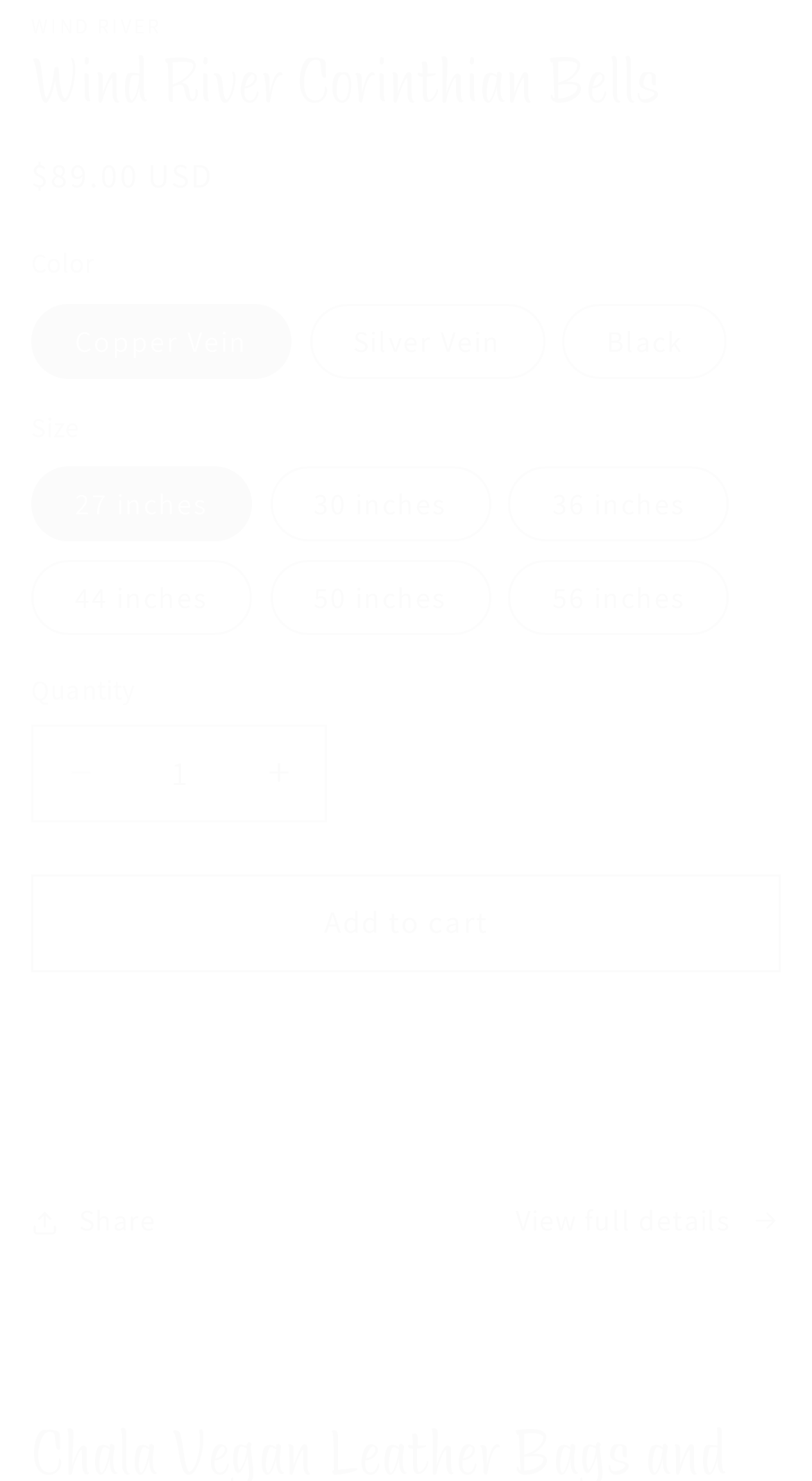What is the action of the button 'Add to cart'?
Look at the image and respond with a one-word or short phrase answer.

Add to cart